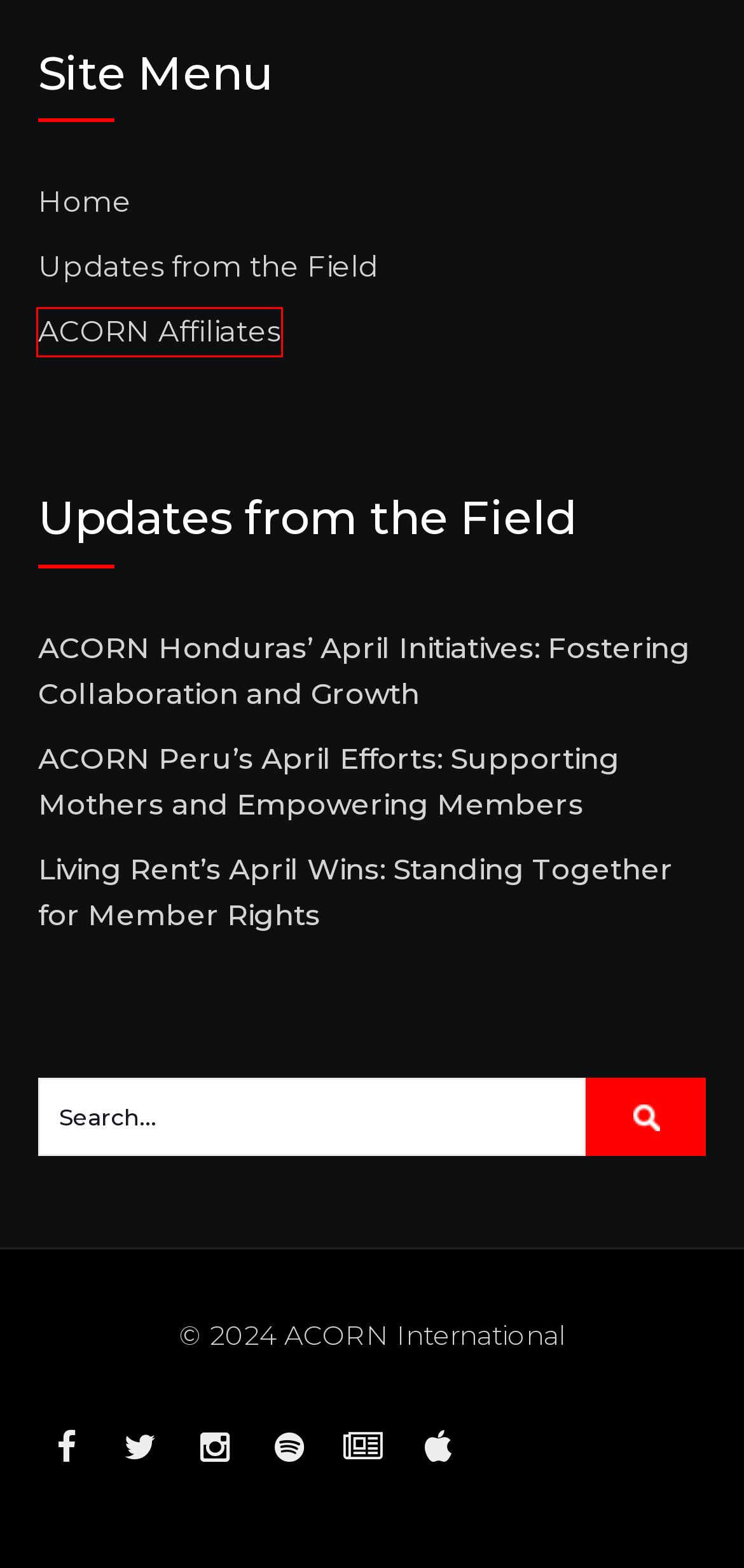You have a screenshot showing a webpage with a red bounding box highlighting an element. Choose the webpage description that best fits the new webpage after clicking the highlighted element. The descriptions are:
A. ACORN Cameroon – ACORN International
B. ACORN Honduras’ April Initiatives: Fostering Collaboration and Growth – ACORN International
C. Updates from the Field – ACORN International
D. Living Rent’s April Wins: Standing Together for Member Rights – ACORN International
E. digital – ACORN International
F. ACORN Peru’s April Efforts: Supporting Mothers and Empowering Members – ACORN International
G. ACORN International
H. ACORN Affiliates – ACORN International

H